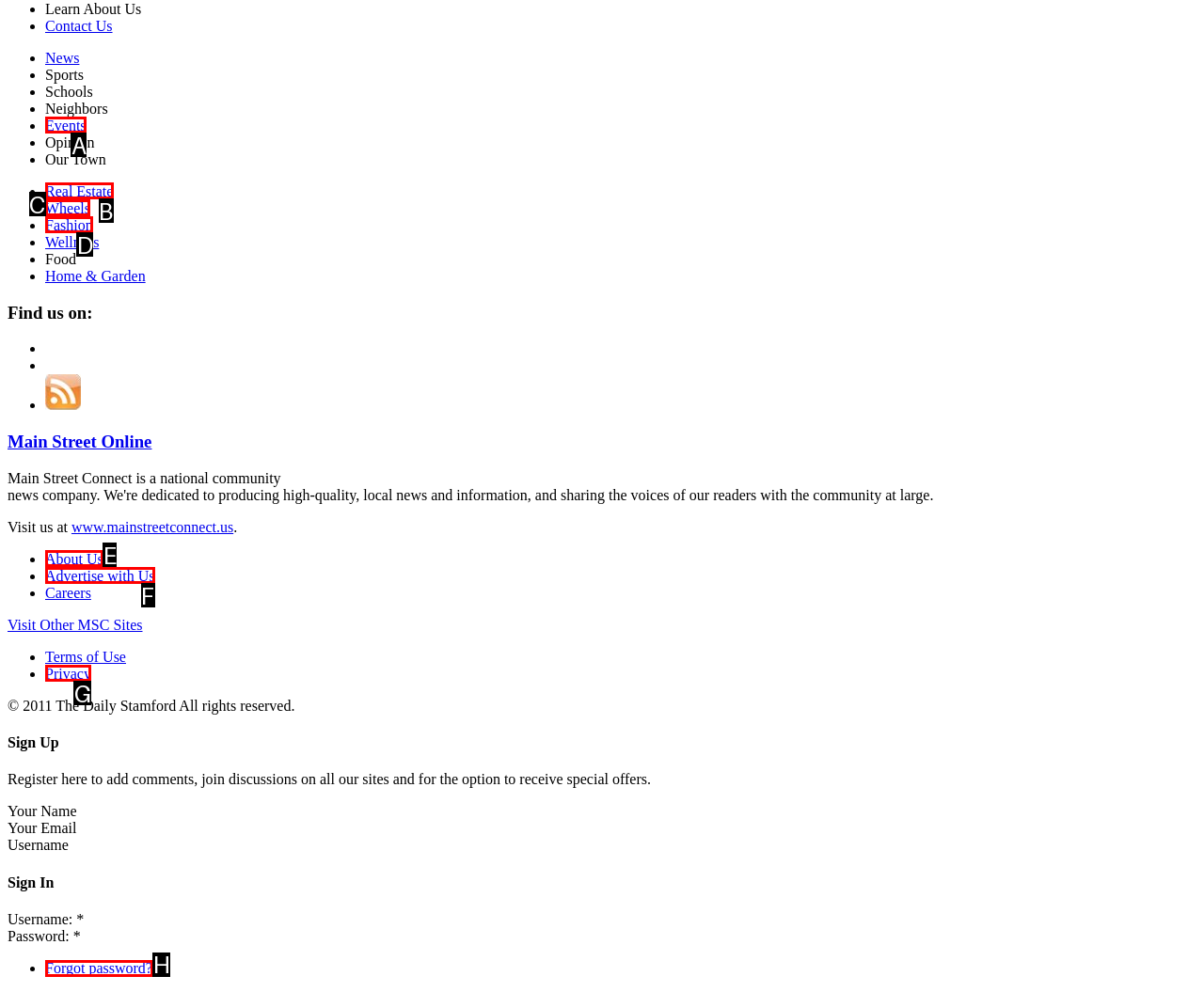Select the letter of the option that should be clicked to achieve the specified task: Forgot password?. Respond with just the letter.

H